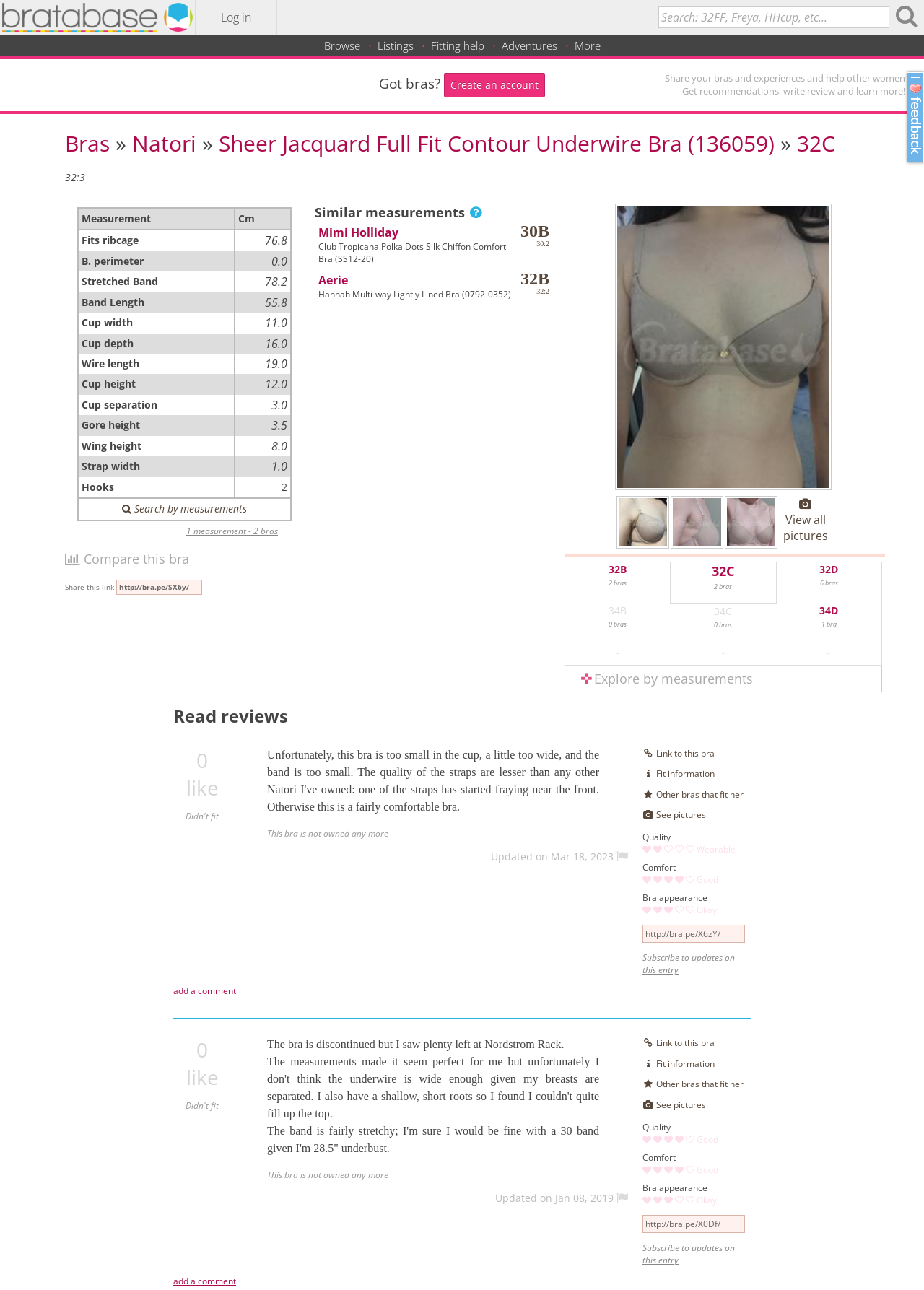Determine the bounding box coordinates of the region I should click to achieve the following instruction: "Browse bras". Ensure the bounding box coordinates are four float numbers between 0 and 1, i.e., [left, top, right, bottom].

[0.35, 0.03, 0.389, 0.041]